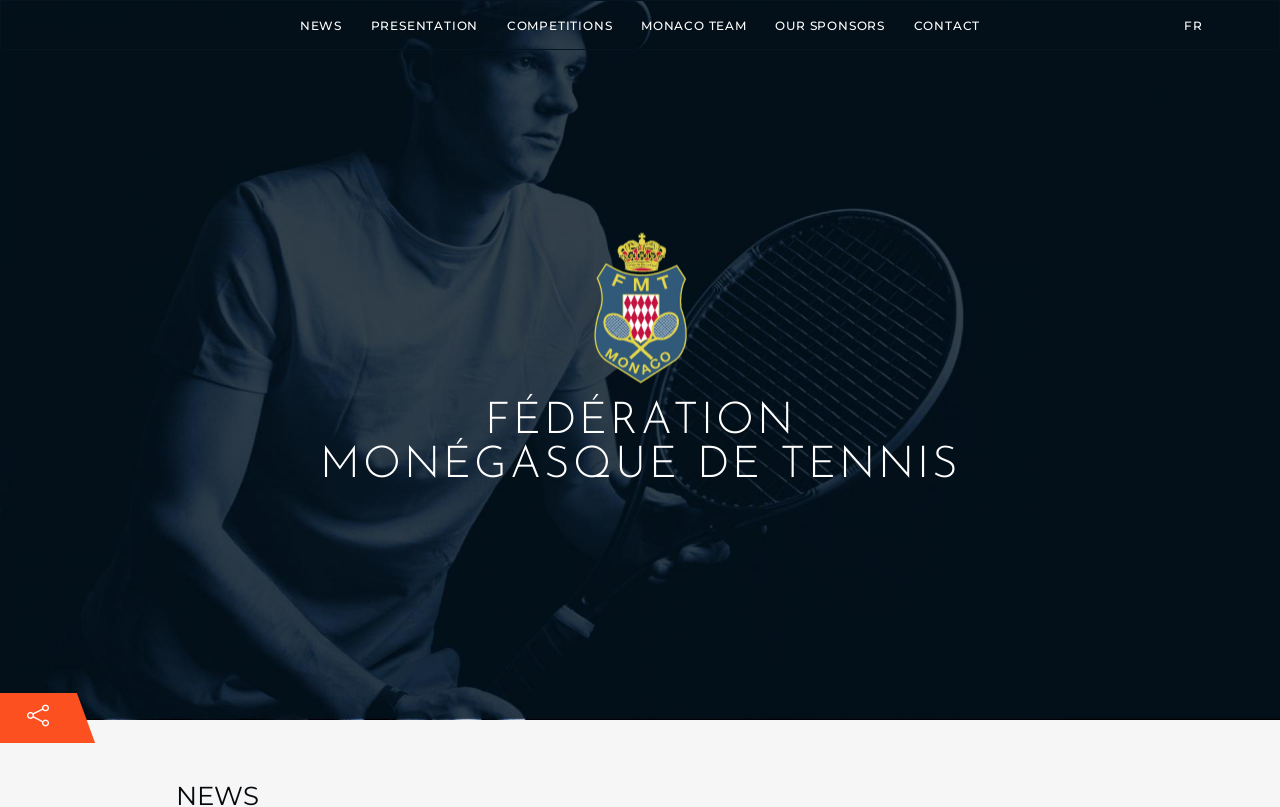Please answer the following question using a single word or phrase: 
What is the main topic of this website?

Tennis